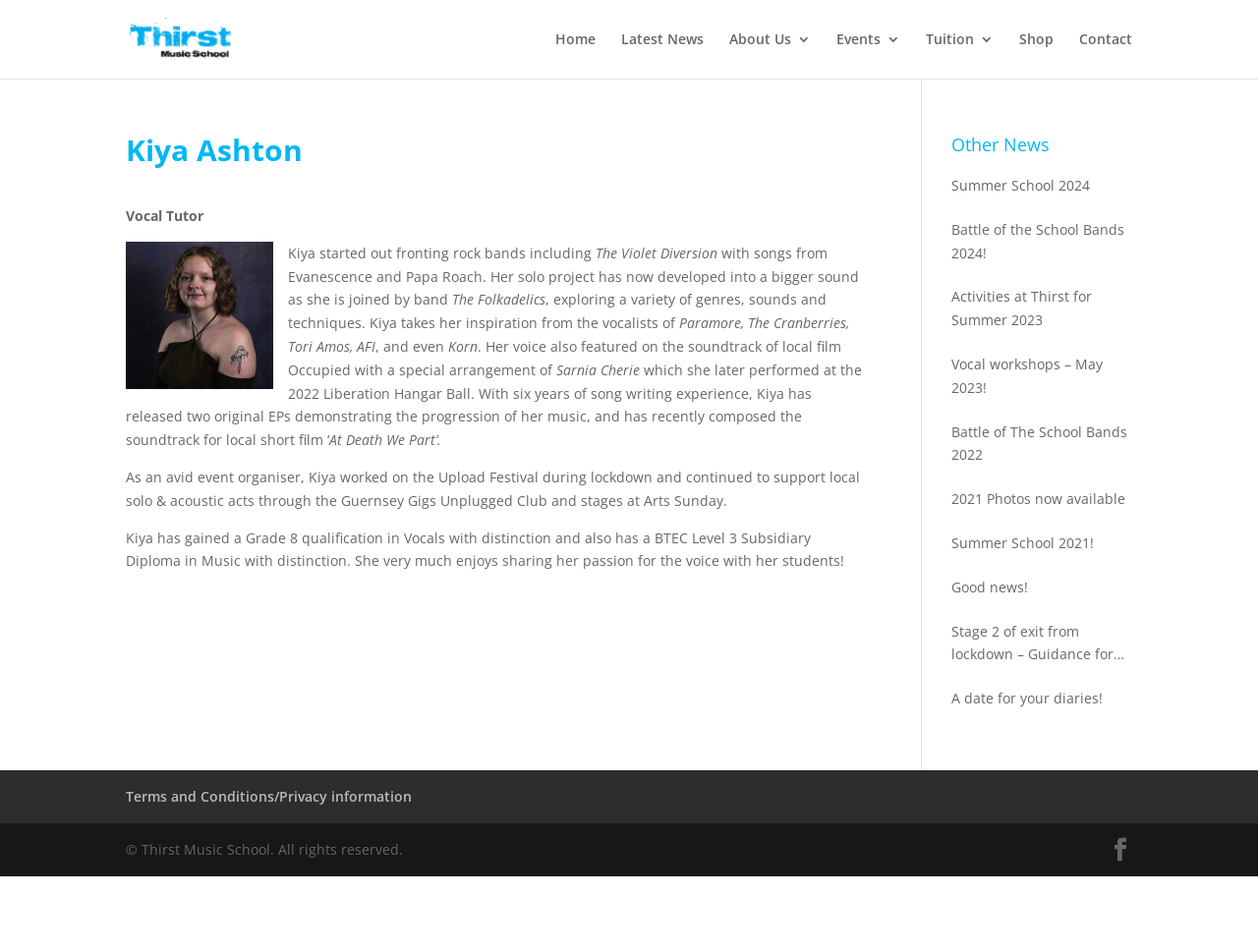Find the bounding box coordinates of the clickable area that will achieve the following instruction: "View Kiya Ashton's profile".

[0.1, 0.142, 0.689, 0.184]